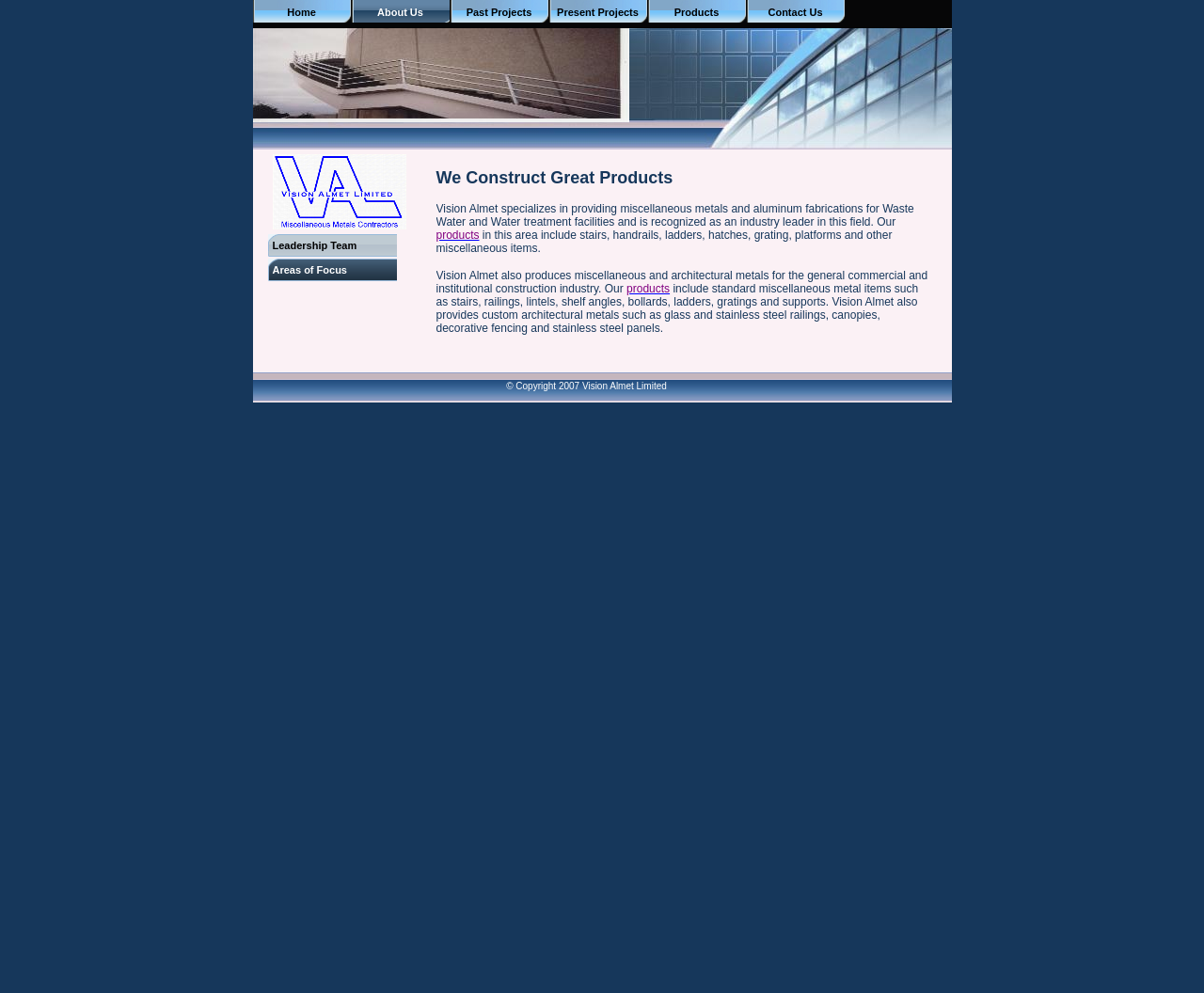What is the company's main industry?
Refer to the image and provide a detailed answer to the question.

Based on the webpage content, specifically the text 'Vision Almet specializes in providing miscellaneous metals and aluminum fabrications for Waste Water and Water treatment facilities and is recognized as an industry leader in this field.', it can be inferred that the company's main industry is Water and Waste Water Treatment.